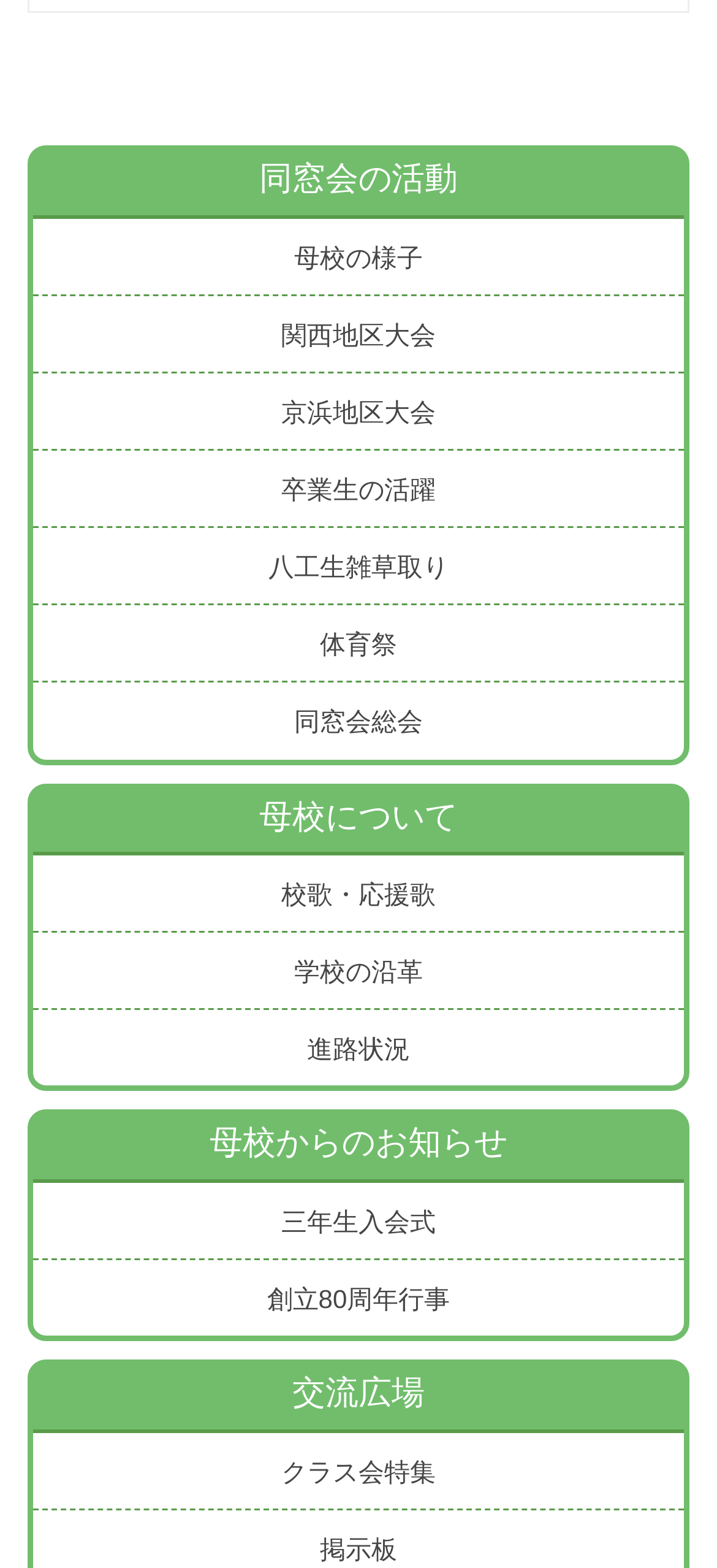Please identify the bounding box coordinates of the area I need to click to accomplish the following instruction: "Learn about the school's future plans".

[0.046, 0.804, 0.954, 0.852]